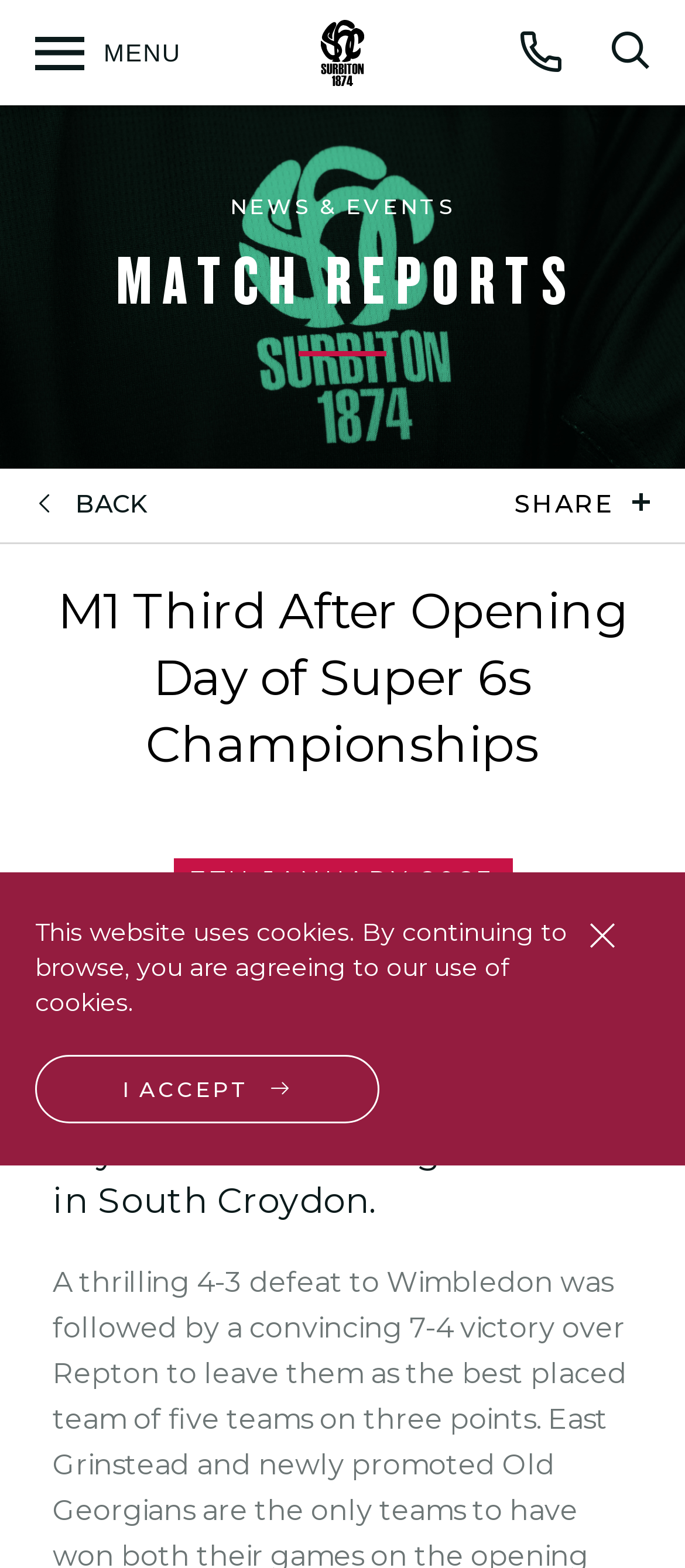What is the category of the news?
Please provide a detailed answer to the question.

I found the category by looking at the heading element with the content 'MATCH REPORTS' which is located at the coordinates [0.077, 0.156, 0.938, 0.201]. This element is likely to be the category of the news.